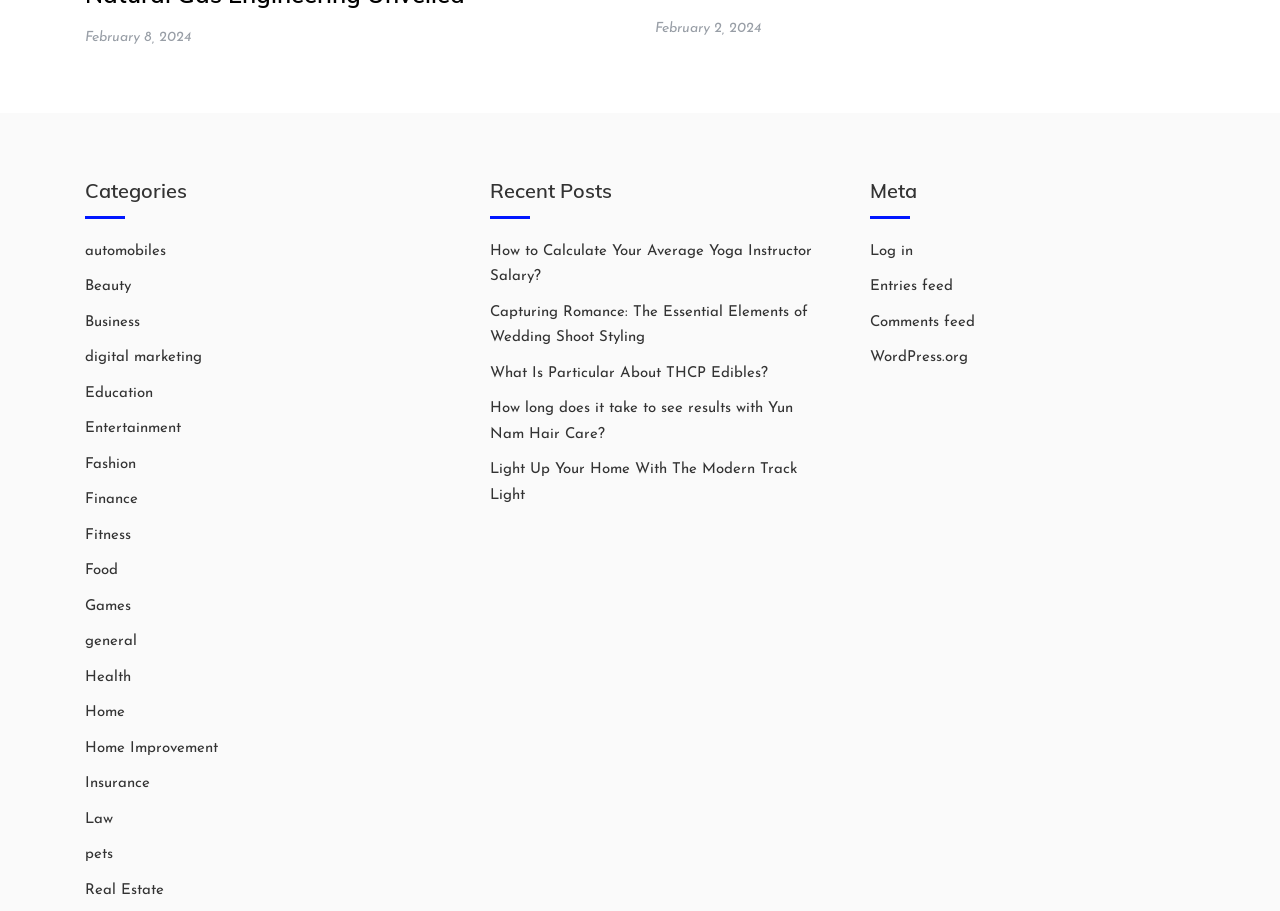How many categories are listed?
Give a comprehensive and detailed explanation for the question.

The categories are listed under the 'Categories' heading. By counting the number of link elements under this heading, we can find that there are 17 categories listed, including 'automobiles', 'Beauty', 'Business', and so on.